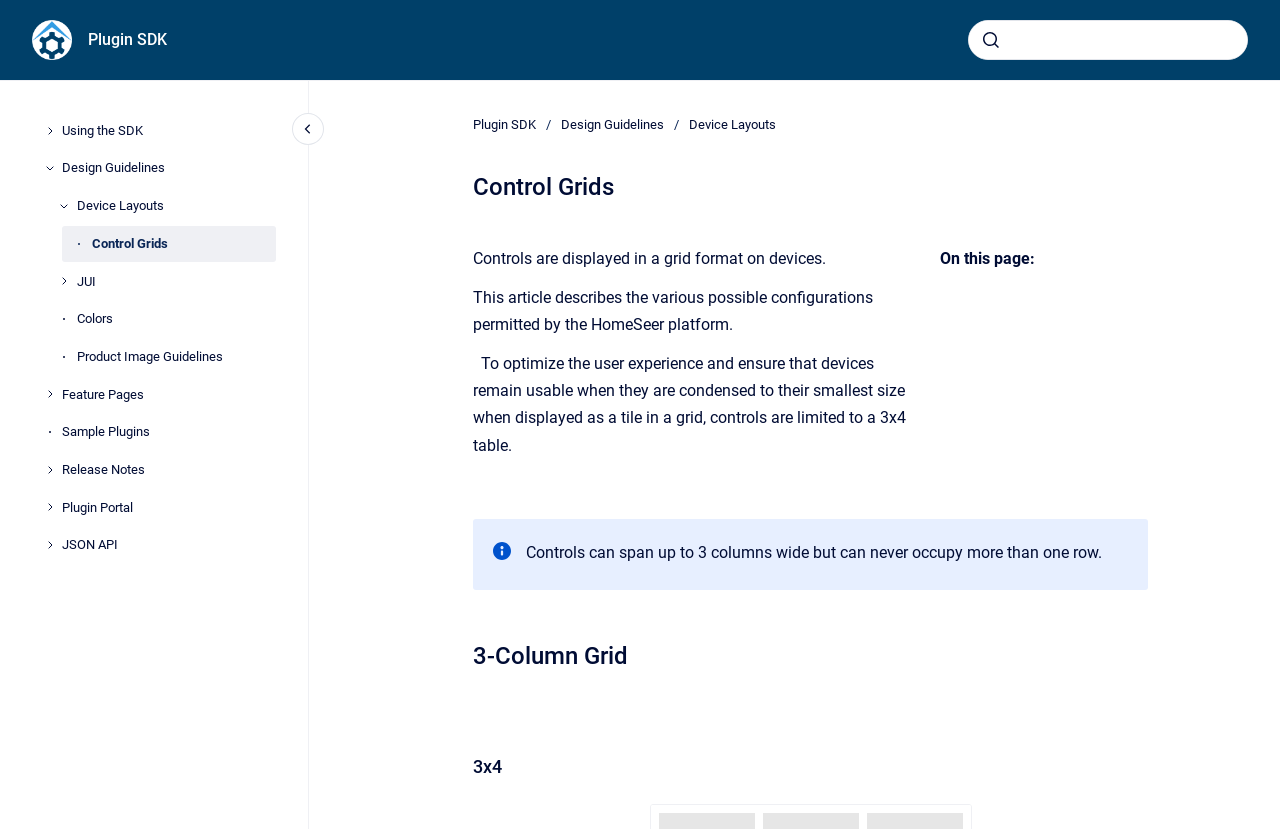Find and indicate the bounding box coordinates of the region you should select to follow the given instruction: "search for something".

[0.756, 0.024, 0.975, 0.072]